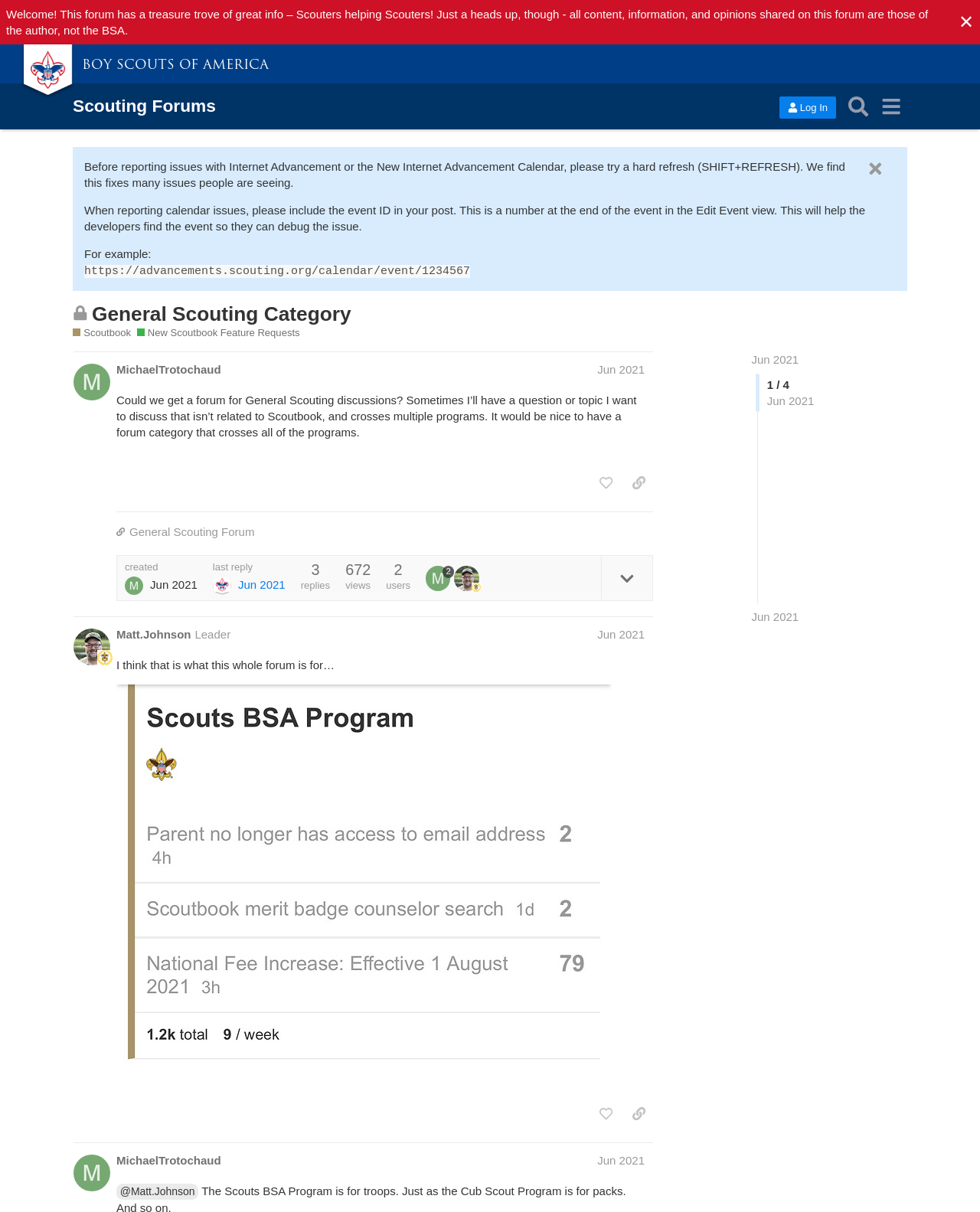What is the date of the last reply in this topic?
Based on the visual content, answer with a single word or a brief phrase.

Jun 22, 2021 5:34 pm